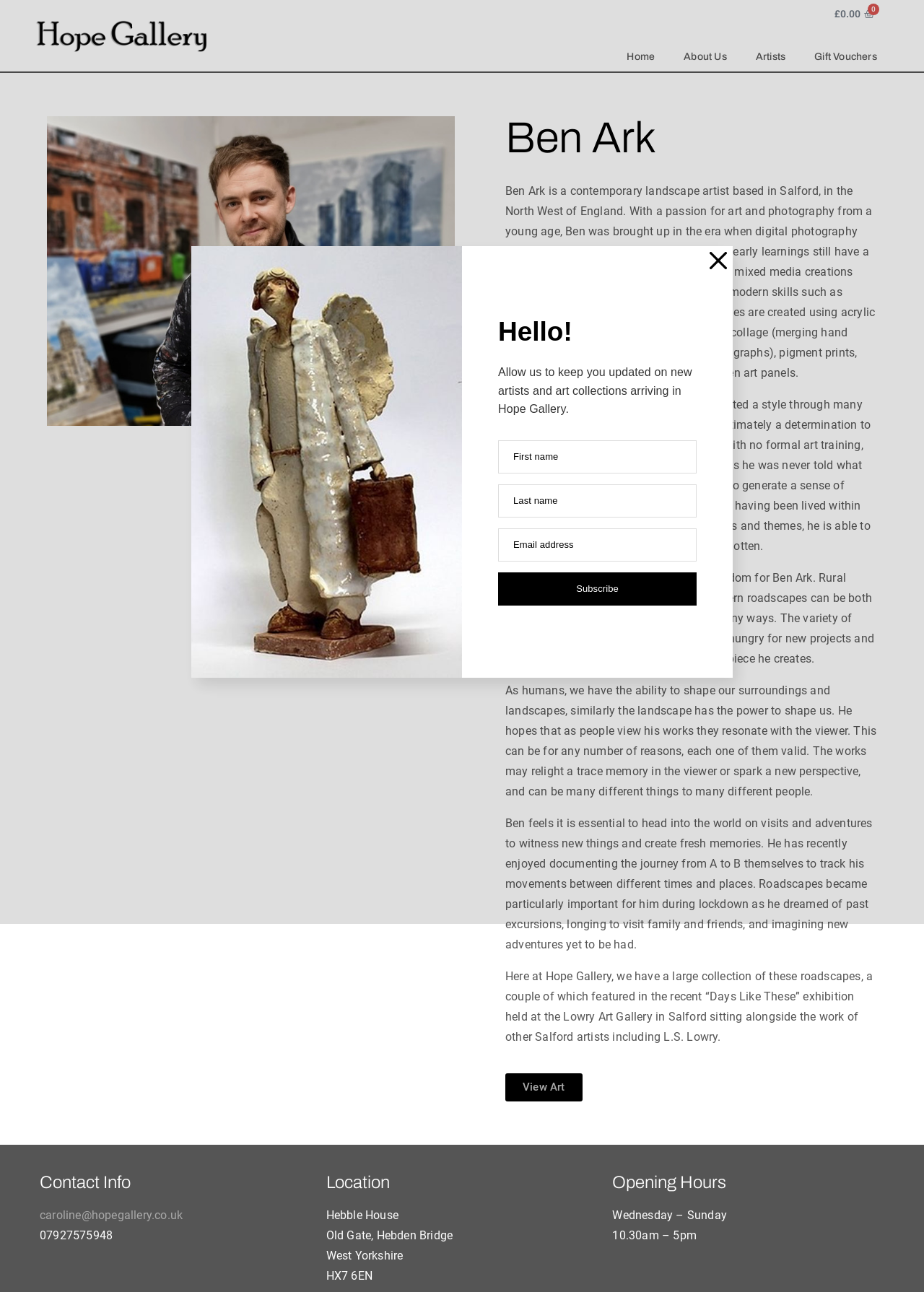Provide a brief response in the form of a single word or phrase:
What is the location of the gallery?

Hebden Bridge